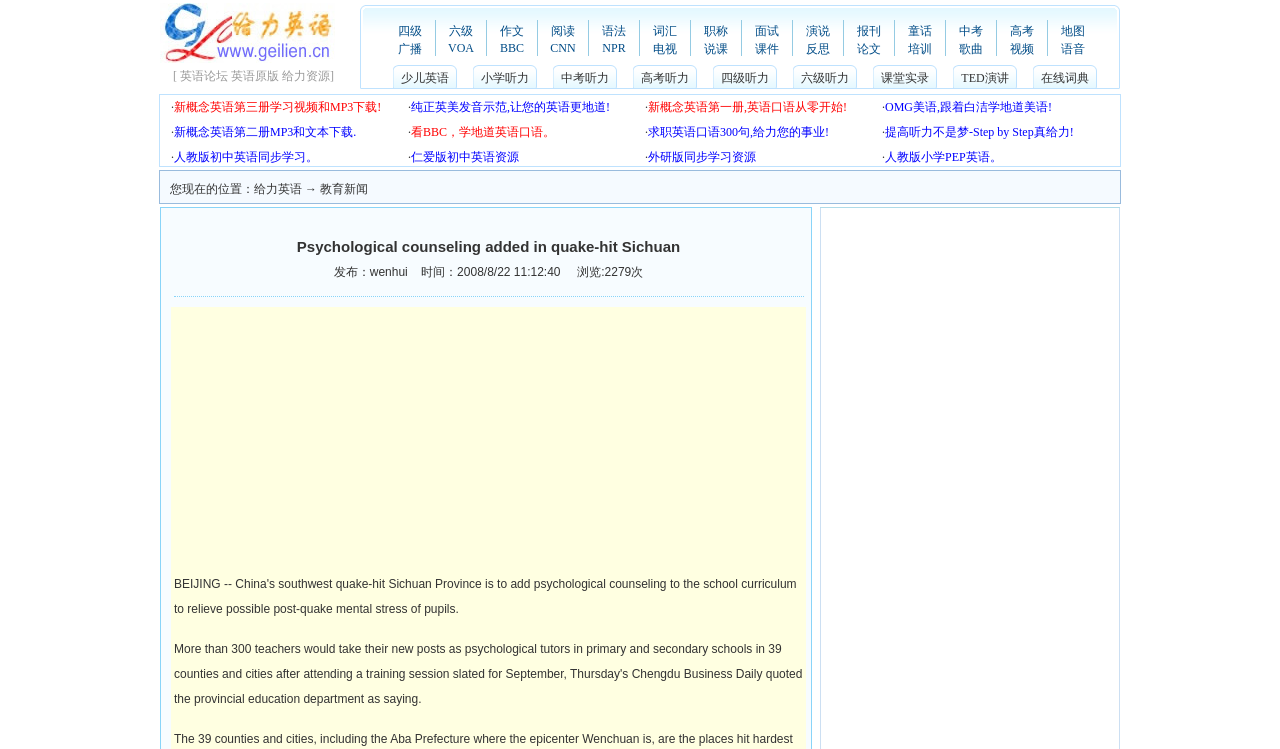Can you identify the bounding box coordinates of the clickable region needed to carry out this instruction: 'Click on the '英语论坛' link'? The coordinates should be four float numbers within the range of 0 to 1, stated as [left, top, right, bottom].

[0.141, 0.092, 0.178, 0.111]